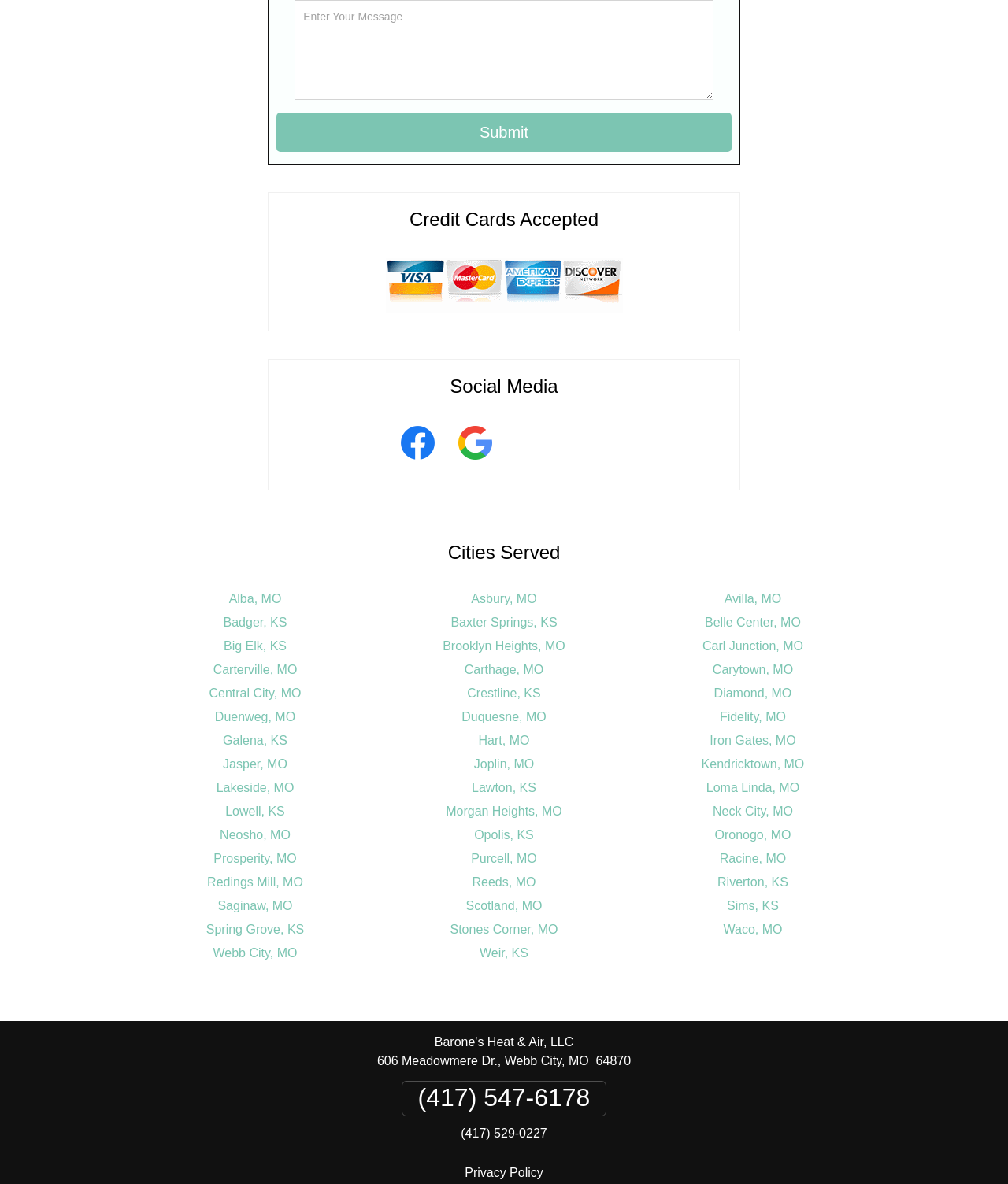Identify the bounding box for the UI element described as: "Oronogo, MO". Ensure the coordinates are four float numbers between 0 and 1, formatted as [left, top, right, bottom].

[0.709, 0.7, 0.785, 0.711]